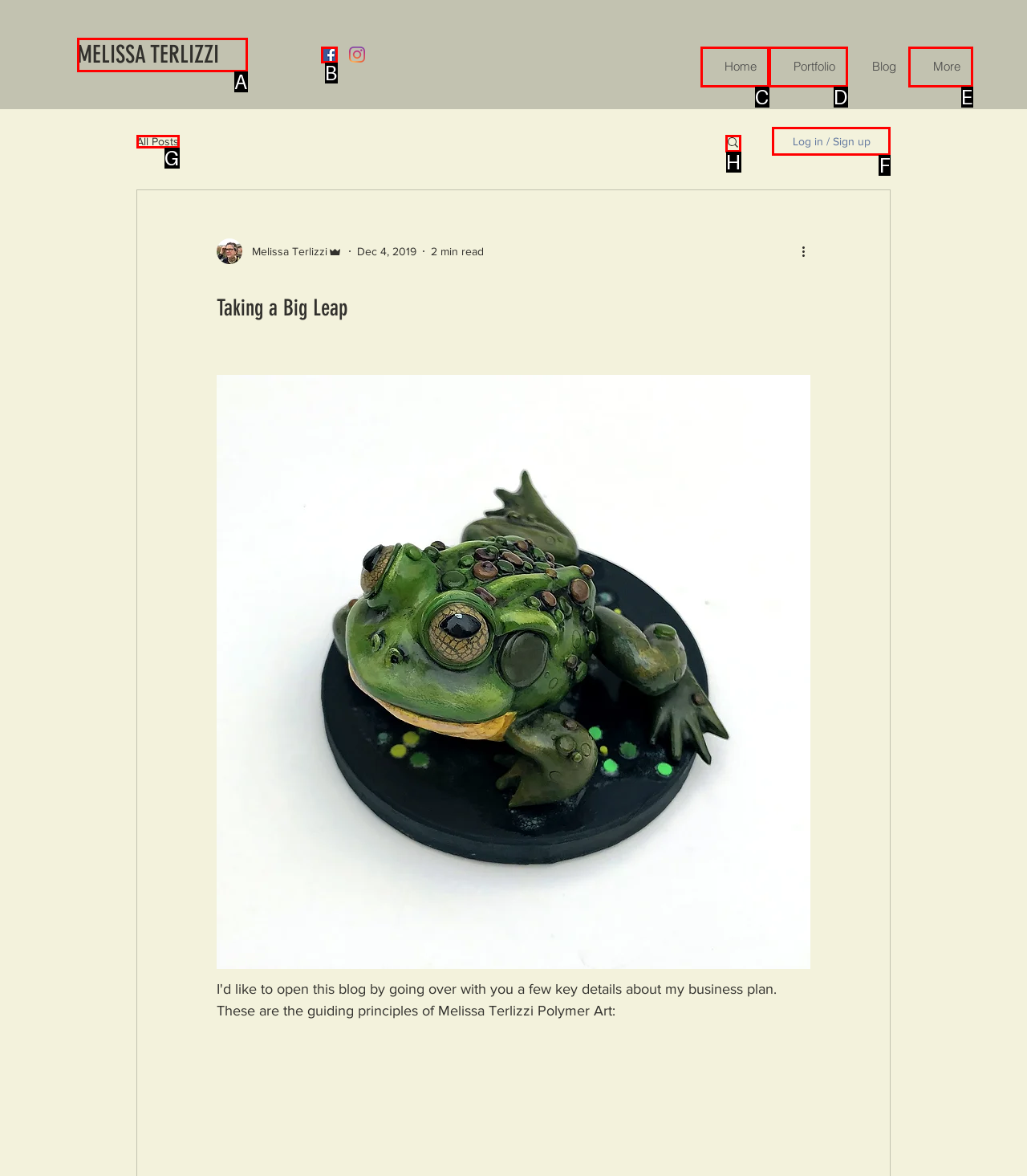Identify which lettered option completes the task: Log in or sign up. Provide the letter of the correct choice.

F